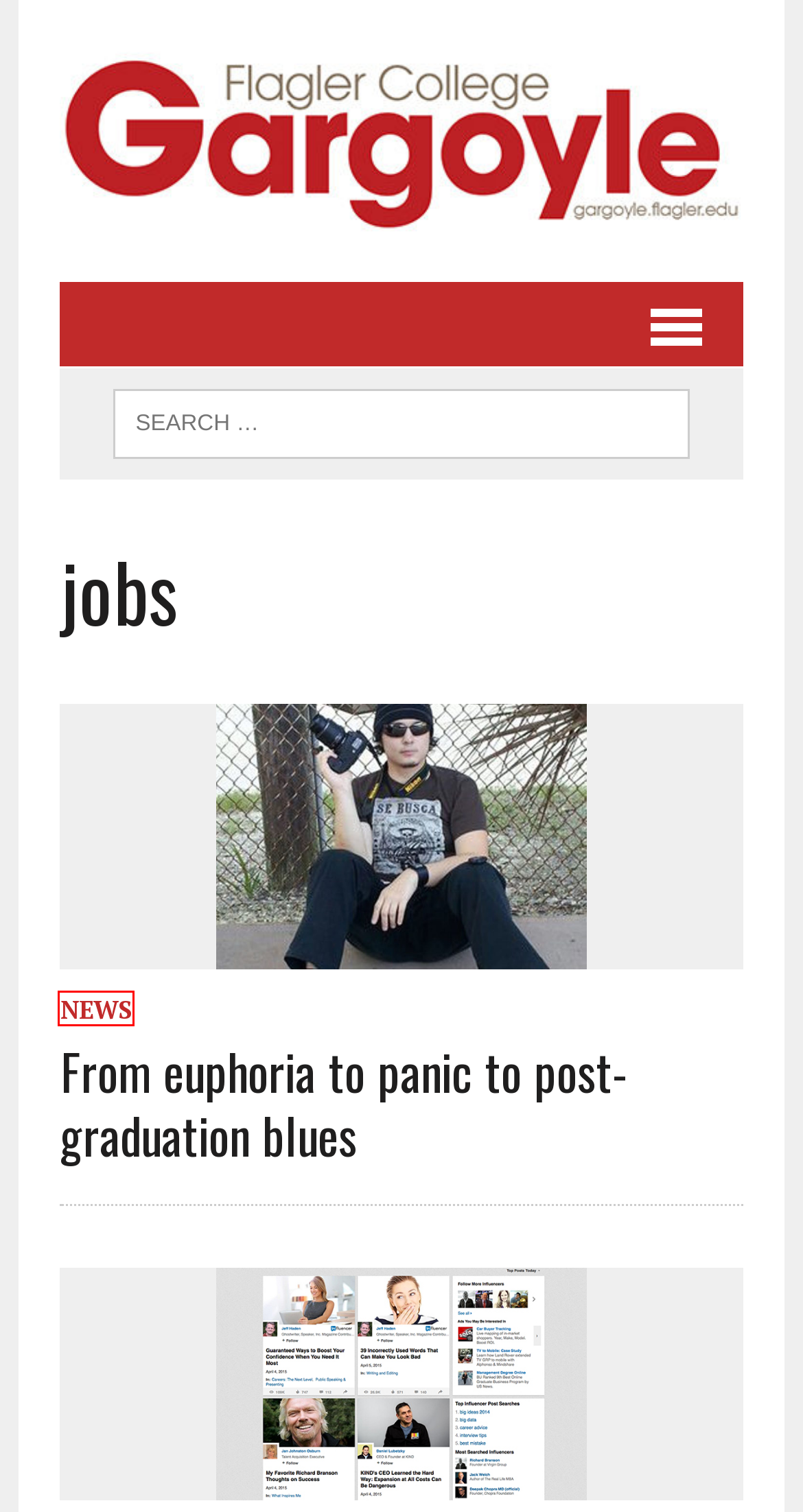You have a screenshot of a webpage with a red rectangle bounding box around a UI element. Choose the best description that matches the new page after clicking the element within the bounding box. The candidate descriptions are:
A. Top 10 ways college students can use LinkedIn more effectively – The Flagler College Gargoyle
B. The Flagler College Gargoyle
C. From euphoria to panic to post-graduation blues – The Flagler College Gargoyle
D. The burden of balancing school and work – The Flagler College Gargoyle
E. Grads have trouble finding jobs – The Flagler College Gargoyle
F. Young, broke and scared: A college student worries about the future – The Flagler College Gargoyle
G. News – The Flagler College Gargoyle
H. Arts & Entertainment – The Flagler College Gargoyle

G